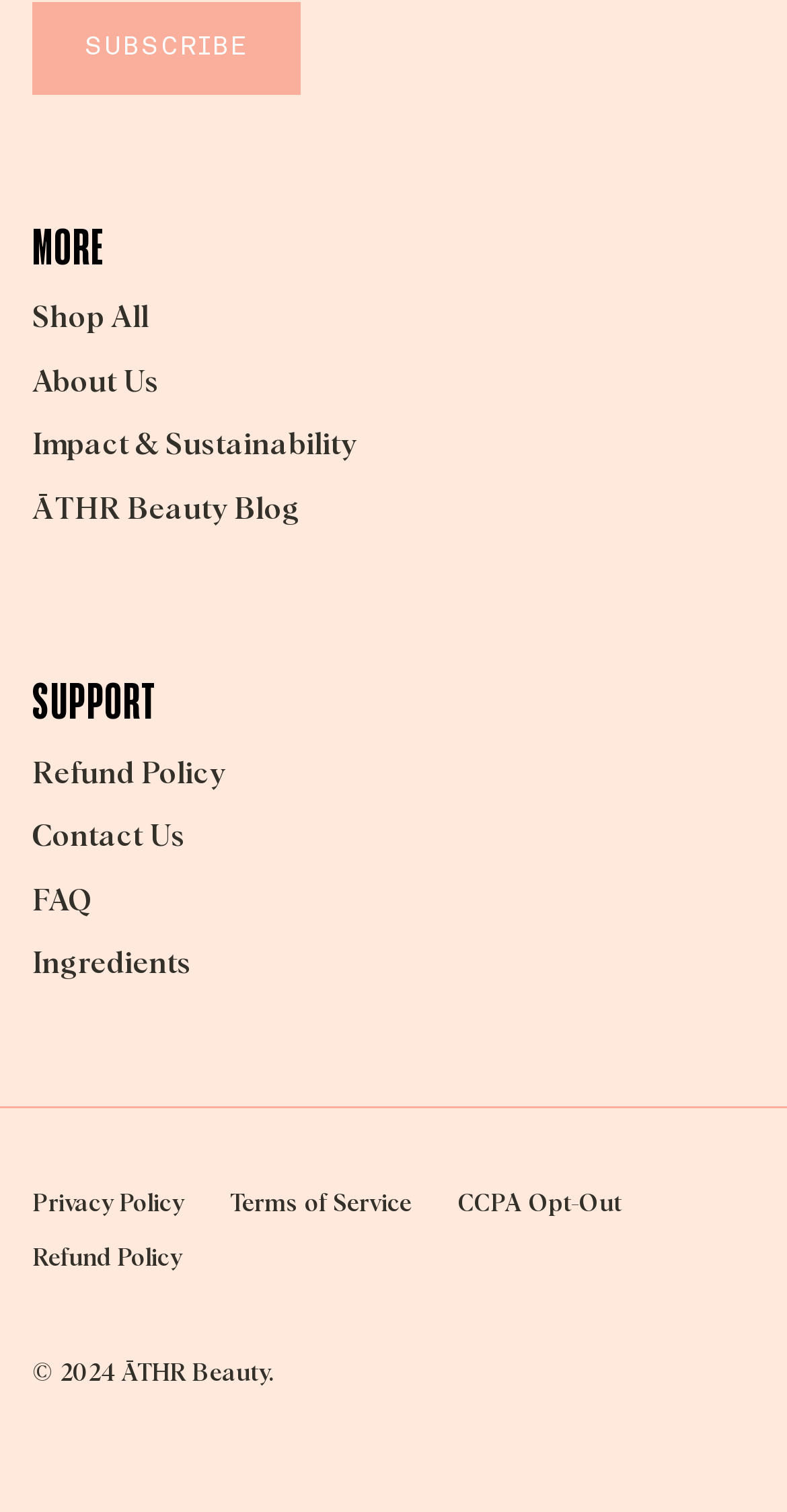What is the year mentioned in the copyright text?
Refer to the image and answer the question using a single word or phrase.

2024